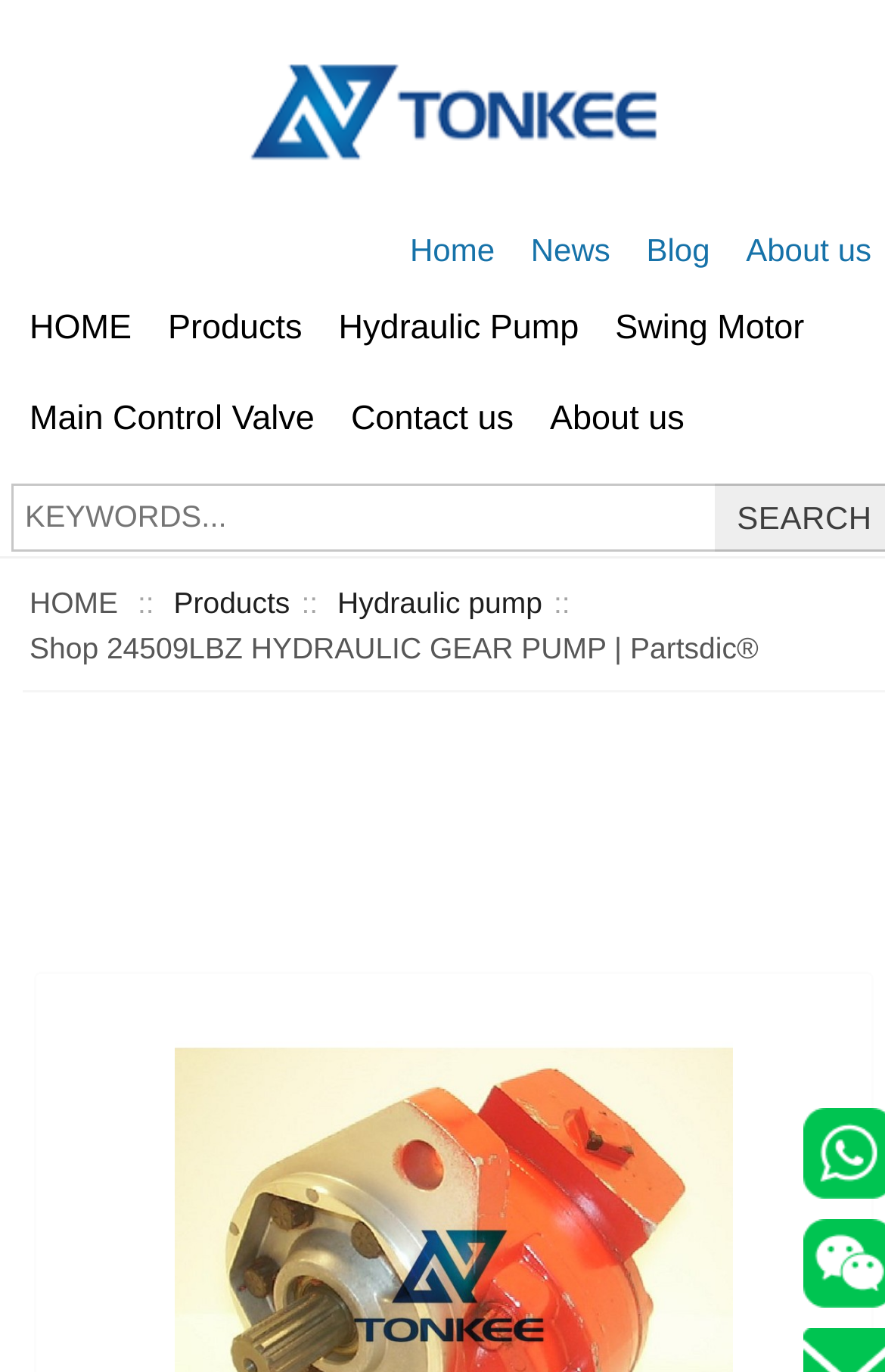Please identify the bounding box coordinates of the region to click in order to complete the given instruction: "contact us". The coordinates should be four float numbers between 0 and 1, i.e., [left, top, right, bottom].

[0.376, 0.273, 0.601, 0.34]